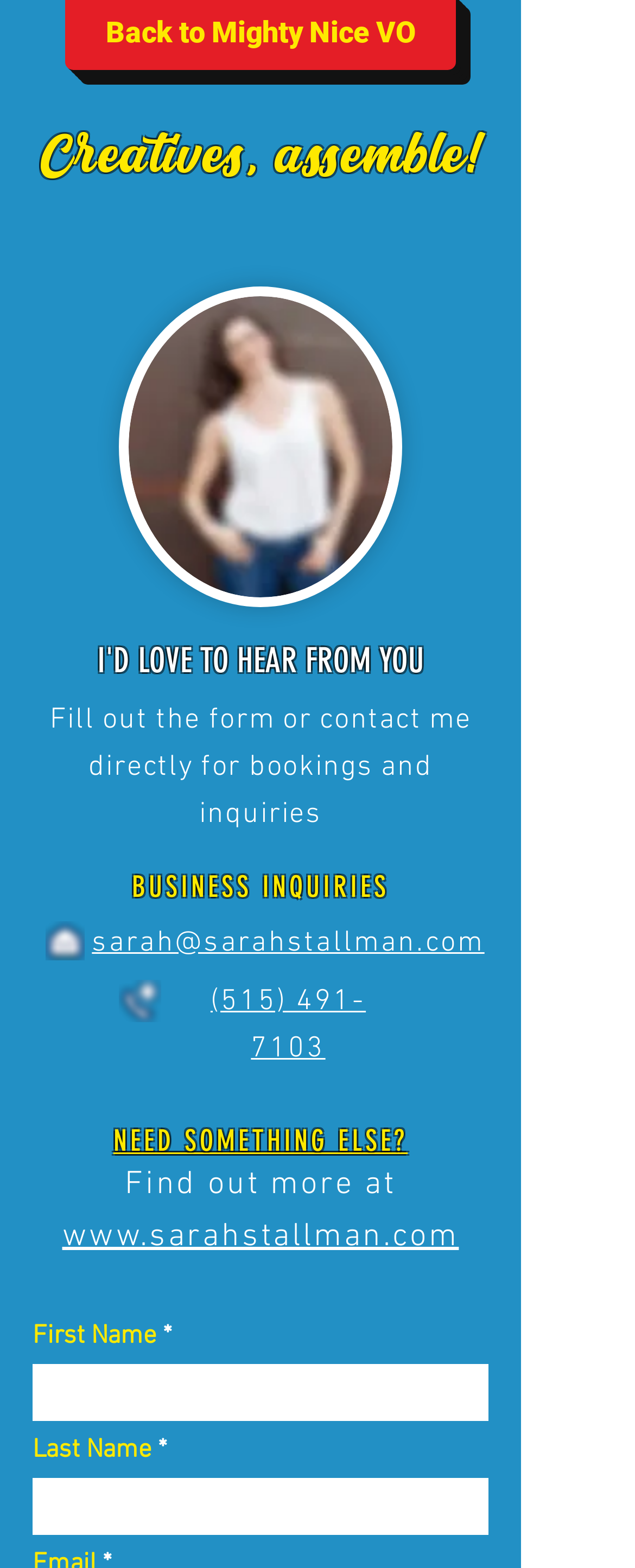Find the bounding box coordinates for the element described here: "Find out more at www.sarahstallman.com".

[0.098, 0.744, 0.723, 0.802]